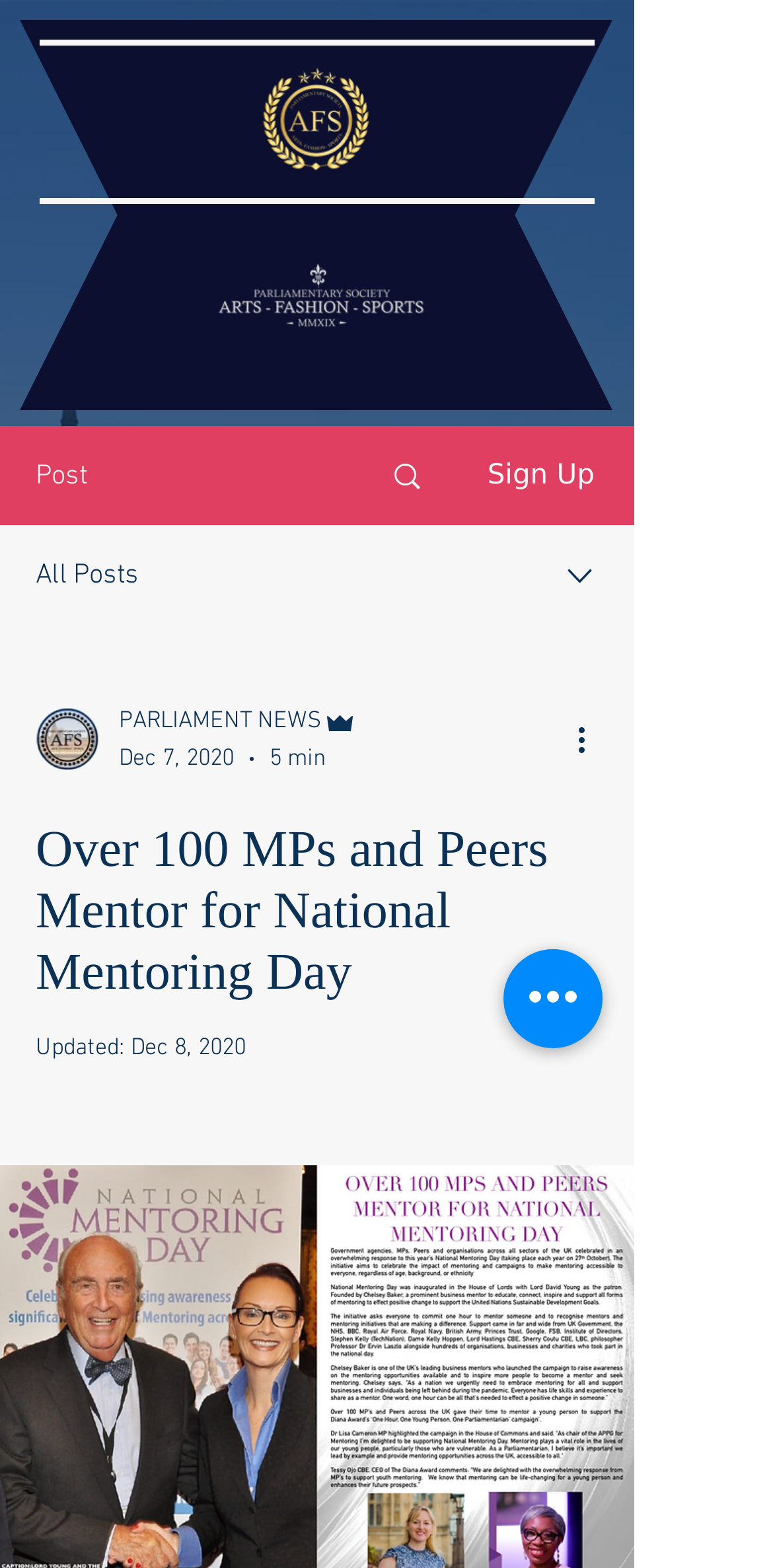Summarize the webpage with intricate details.

The webpage appears to be an article or news page celebrating National Mentoring Day. At the top left, there is a logo image, "NEW PSF LOGO PNG.png", and a navigation menu labeled "Site" at the top right. Below the navigation menu, there is a smaller image and a button with a popup menu.

On the left side of the page, there are several elements, including an image "LOGO3 BLACKANDWHITE.png", a "Post" label, a link with an image, a "Sign Up" button, and a "All Posts" label. Below these elements, there is a combobox with a dropdown menu that contains a writer's picture, a "PARLIAMENT NEWS" label, an "Admin" label, a date "Dec 7, 2020", and a "5 min" label.

The main content of the page is a heading "Over 100 MPs and Peers Mentor for National Mentoring Day" followed by an article or news text. Below the heading, there is an "Updated:" label with a date "Dec 8, 2020". At the bottom right, there is a "Quick actions" button.

There are a total of 5 images on the page, including logos, a writer's picture, and icons. There are also several buttons, links, and labels scattered throughout the page.